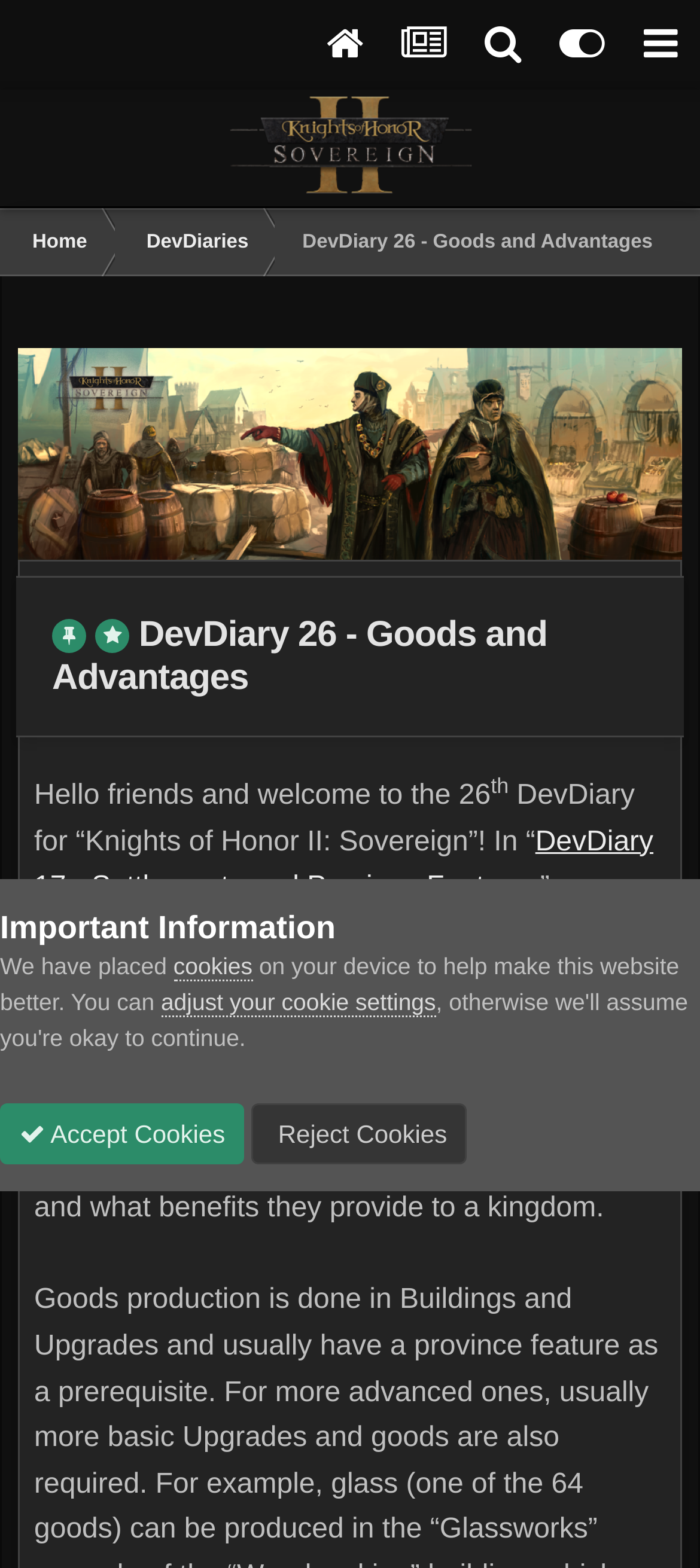Can you show the bounding box coordinates of the region to click on to complete the task described in the instruction: "View DevDiary 17"?

[0.049, 0.527, 0.933, 0.576]